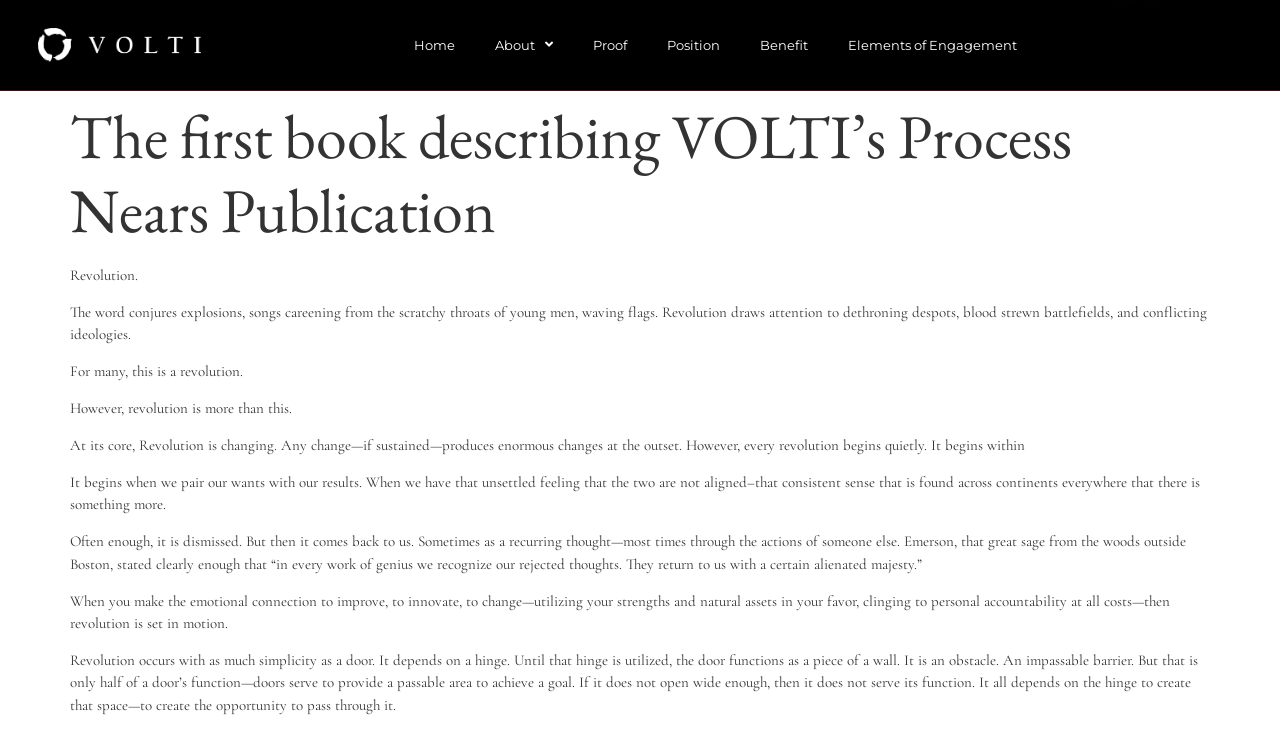Identify the first-level heading on the webpage and generate its text content.

The first book describing VOLTI’s Process Nears Publication